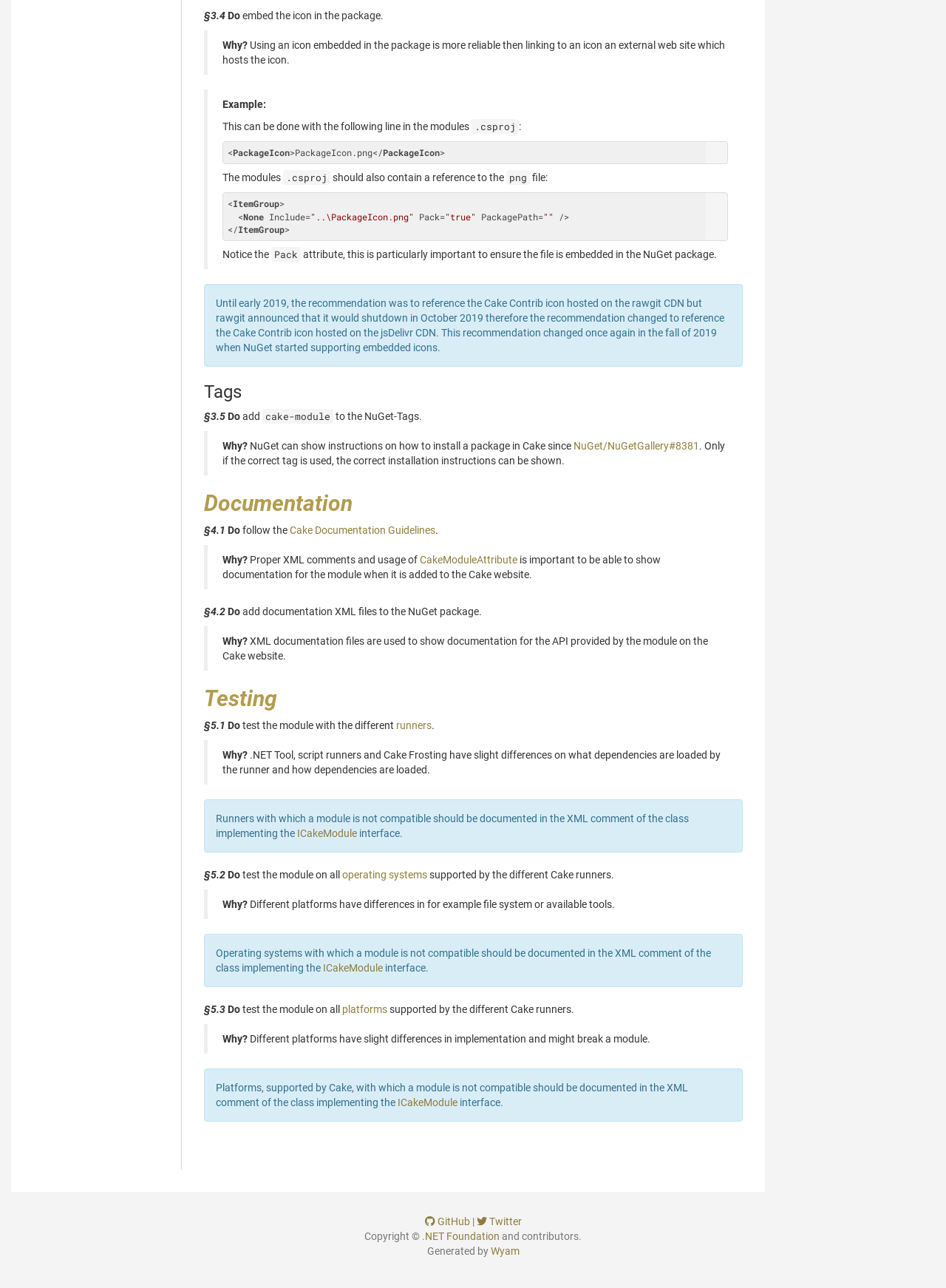Identify the bounding box coordinates of the area you need to click to perform the following instruction: "Copy to clipboard".

[0.746, 0.11, 0.769, 0.125]